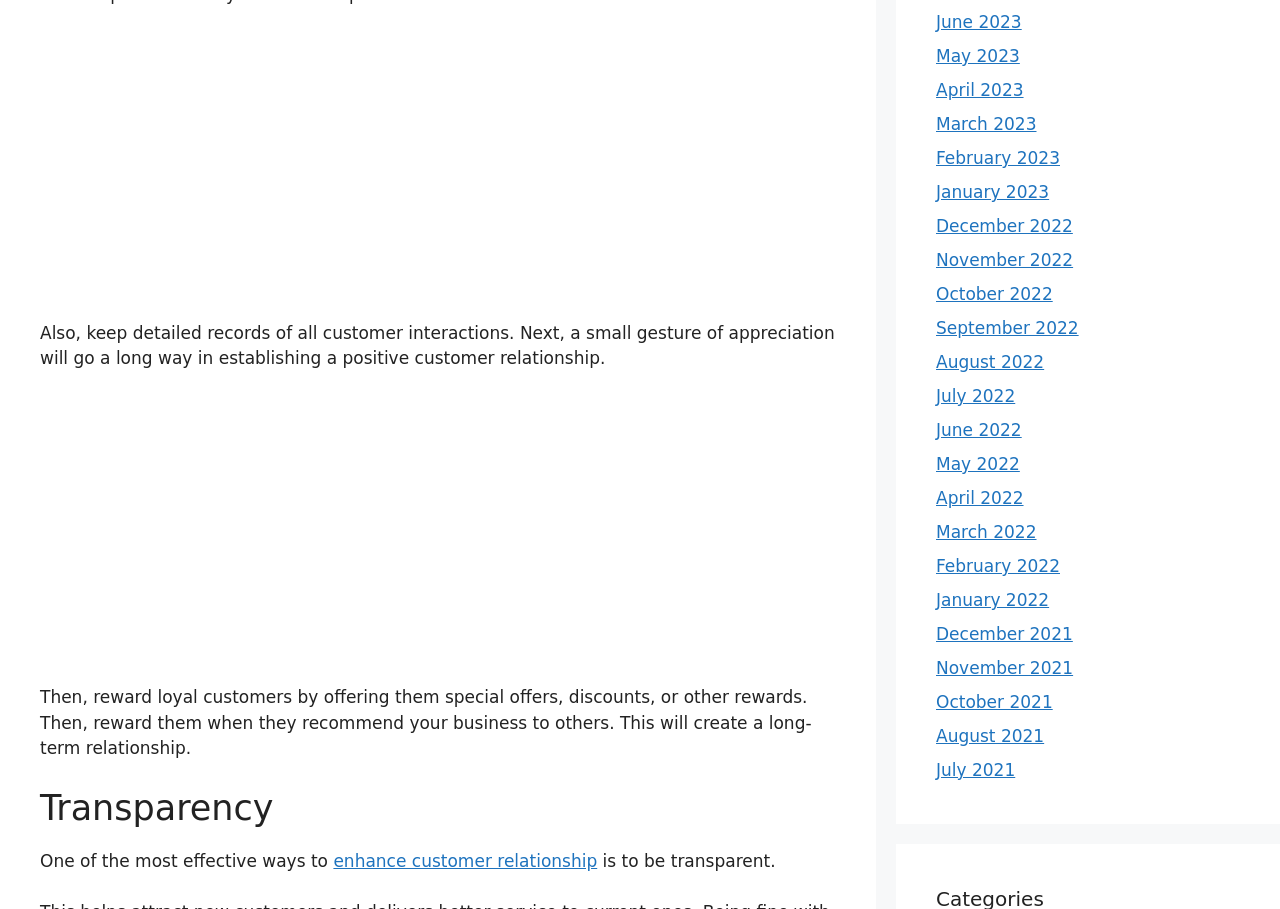Refer to the image and offer a detailed explanation in response to the question: What is the reward for loyal customers who recommend the business to others?

According to the webpage, loyal customers who recommend the business to others will be rewarded with special offers or rewards. This is mentioned in the text 'Then, reward loyal customers by offering them special offers, discounts, or other rewards. Then, reward them when they recommend your business to others.'